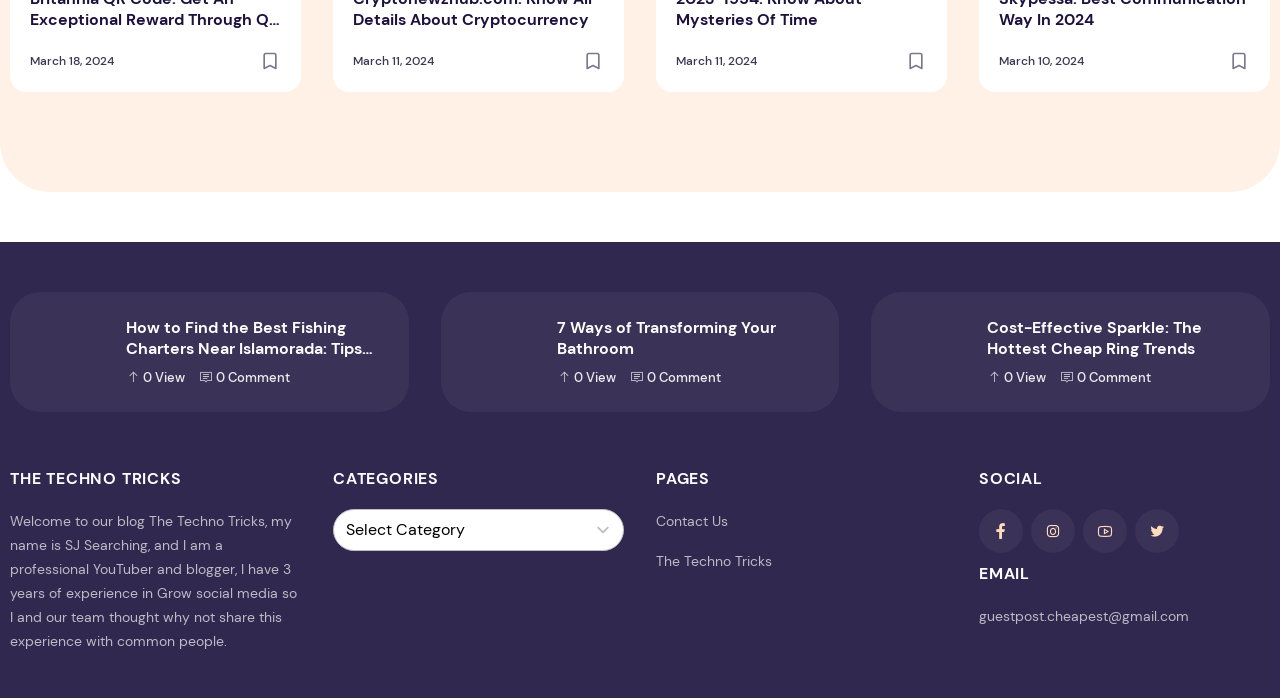How many social media links are there?
Give a one-word or short phrase answer based on the image.

4